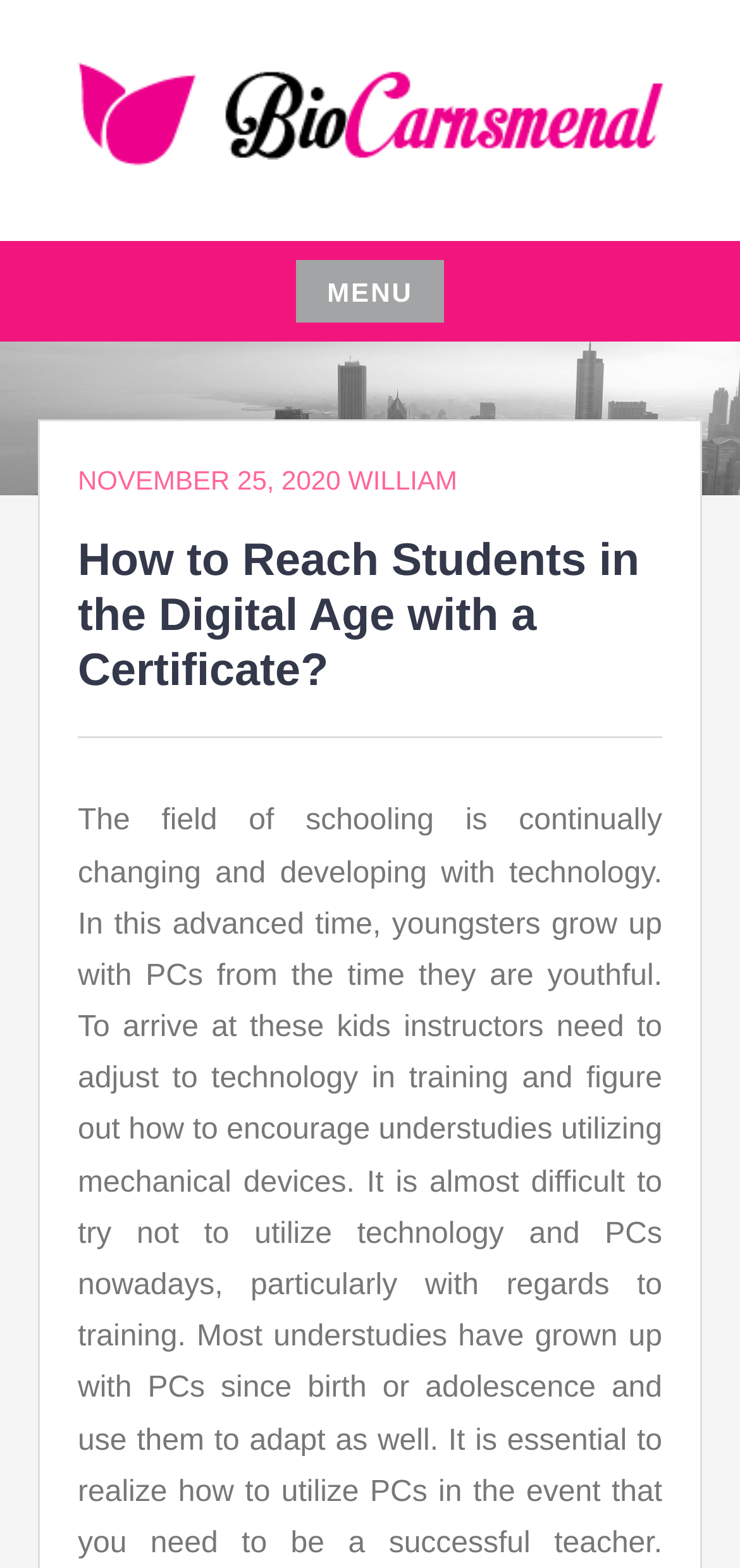Explain the contents of the webpage comprehensively.

The webpage appears to be an article or blog post about reaching students in the digital age with a certificate, specifically related to Literacy Week. At the top of the page, there is a logo or icon for Literacy Week, accompanied by a link with the same text. Below this, there is a prominent link with the text "LITERACY WEEK" and a static text element with the phrase "GATHER THE TRENDING INFORMATION".

To the right of these elements, there is a button labeled "MENU" that controls a primary menu. Above this button, there is a link that allows users to skip to the content of the page.

The main content of the page is divided into sections, with a header that includes a link to the date "NOVEMBER 25, 2020" and another link to the author's name, "WILLIAM". The main heading of the article, "How to Reach Students in the Digital Age with a Certificate?", is prominently displayed below this header.

Overall, the webpage appears to be a informative article or blog post with a clear structure and organization, making it easy to navigate and read.